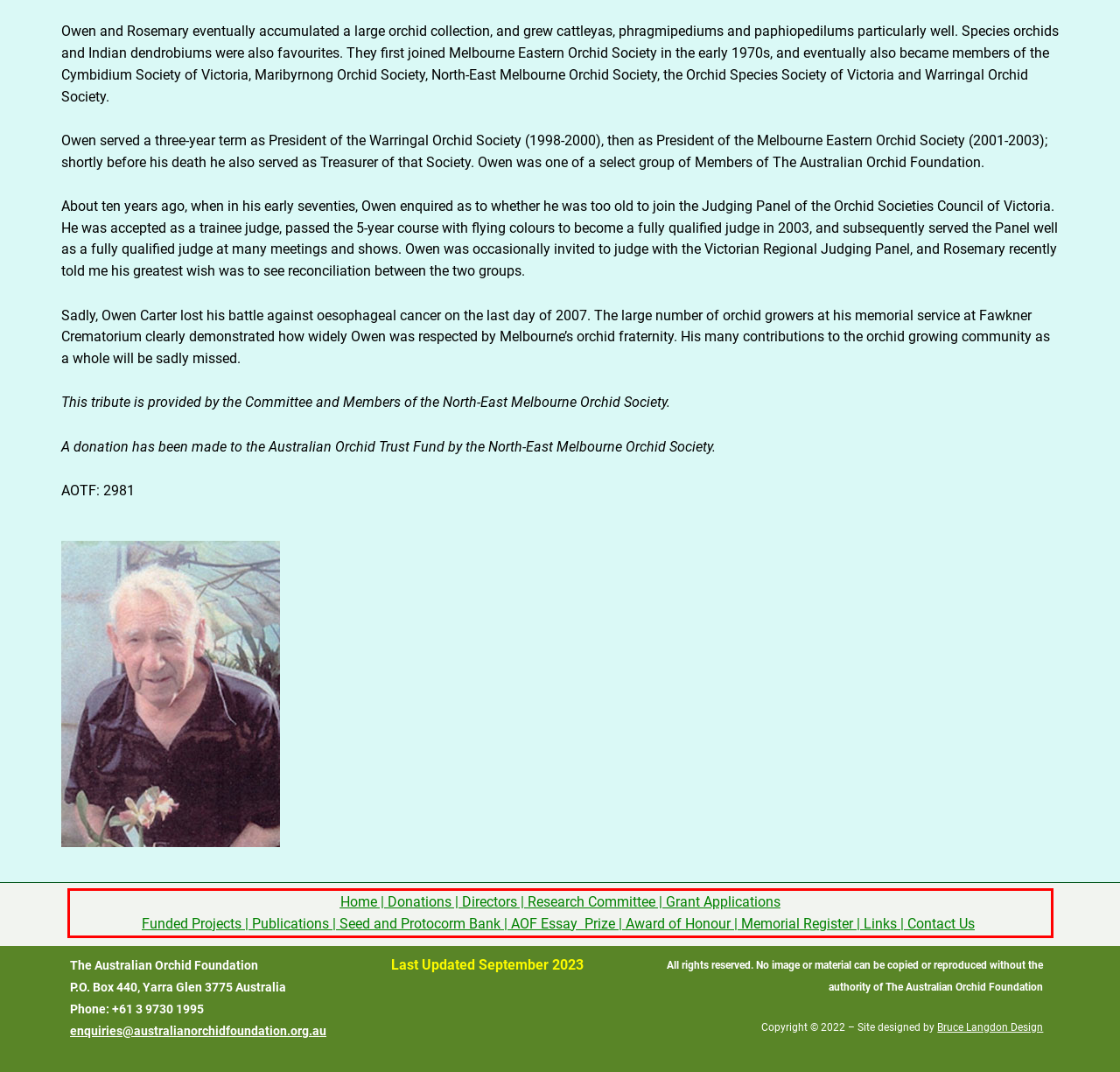Given a screenshot of a webpage, locate the red bounding box and extract the text it encloses.

Home | Donations | Directors | Research Committee | Grant Applications Funded Projects | Publications | Seed and Protocorm Bank | AOF Essay Prize | Award of Honour | Memorial Register | Links | Contact Us